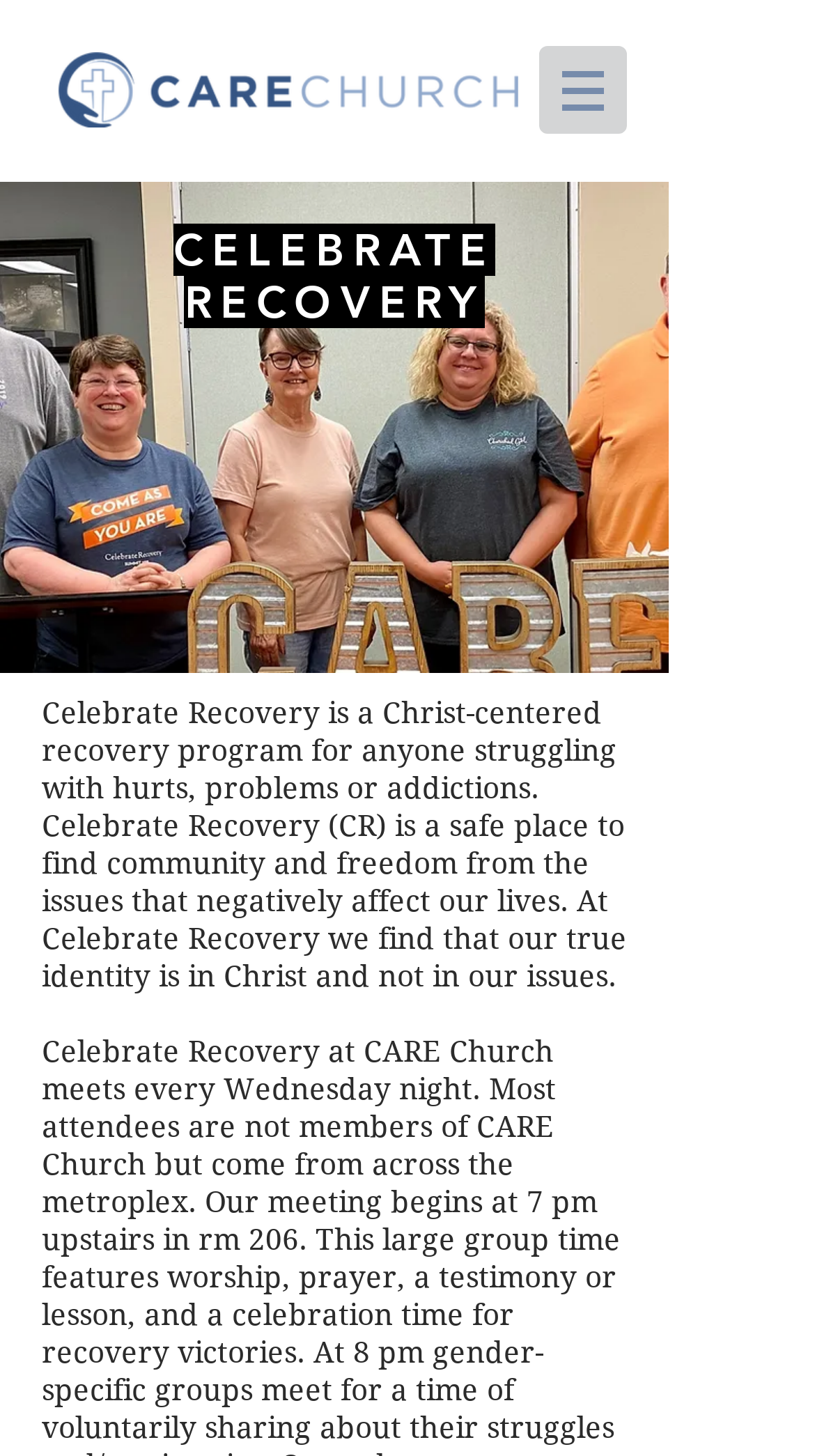Where does Celebrate Recovery meet?
Examine the screenshot and reply with a single word or phrase.

CARE Church